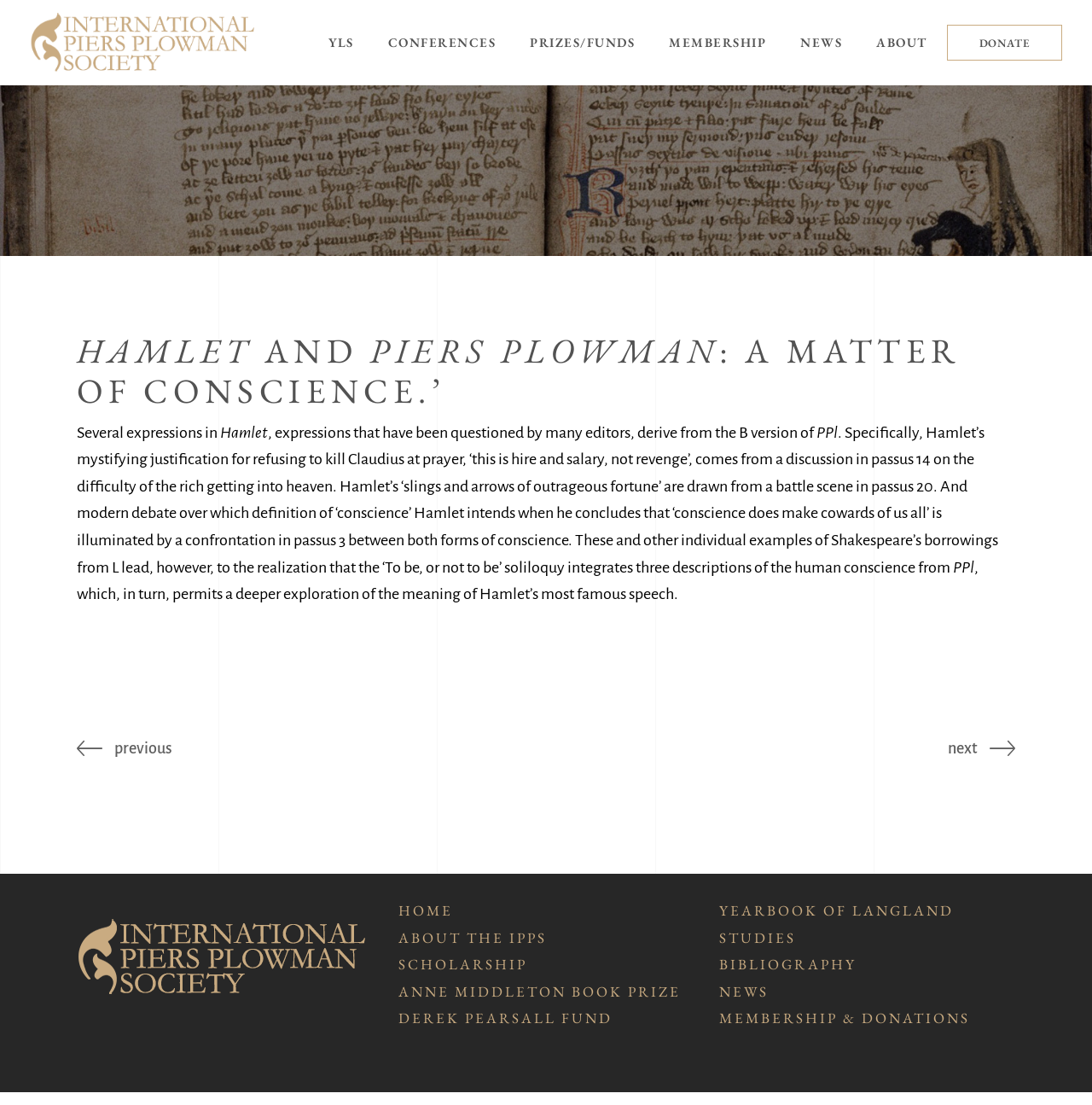Identify the bounding box coordinates for the UI element described as: "About the IPPS". The coordinates should be provided as four floats between 0 and 1: [left, top, right, bottom].

[0.365, 0.84, 0.501, 0.857]